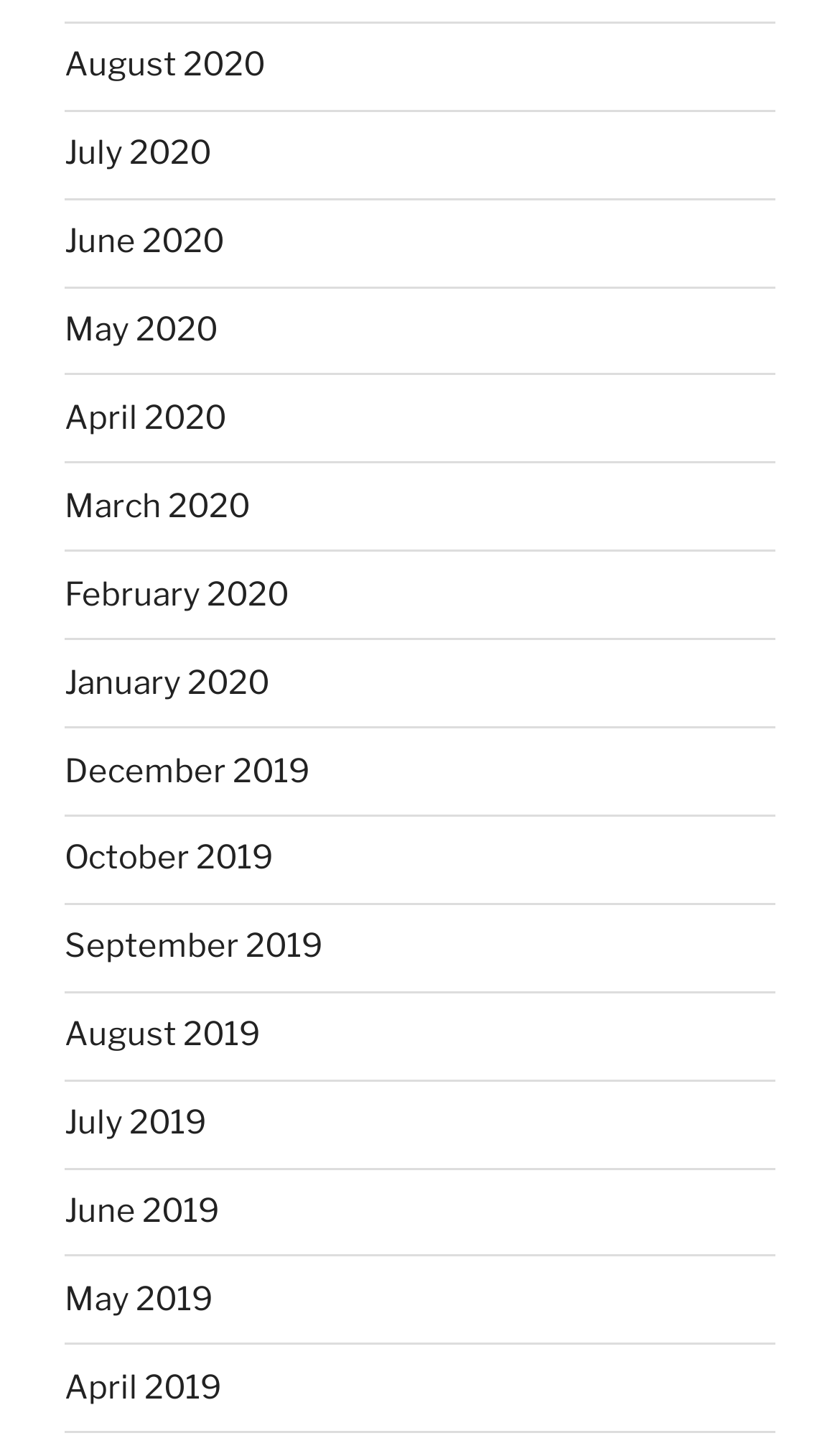What is the earliest month listed?
Offer a detailed and exhaustive answer to the question.

By examining the list of links, I found that the earliest month listed is December 2019, which is located at the bottom of the list with a bounding box coordinate of [0.077, 0.518, 0.369, 0.544].